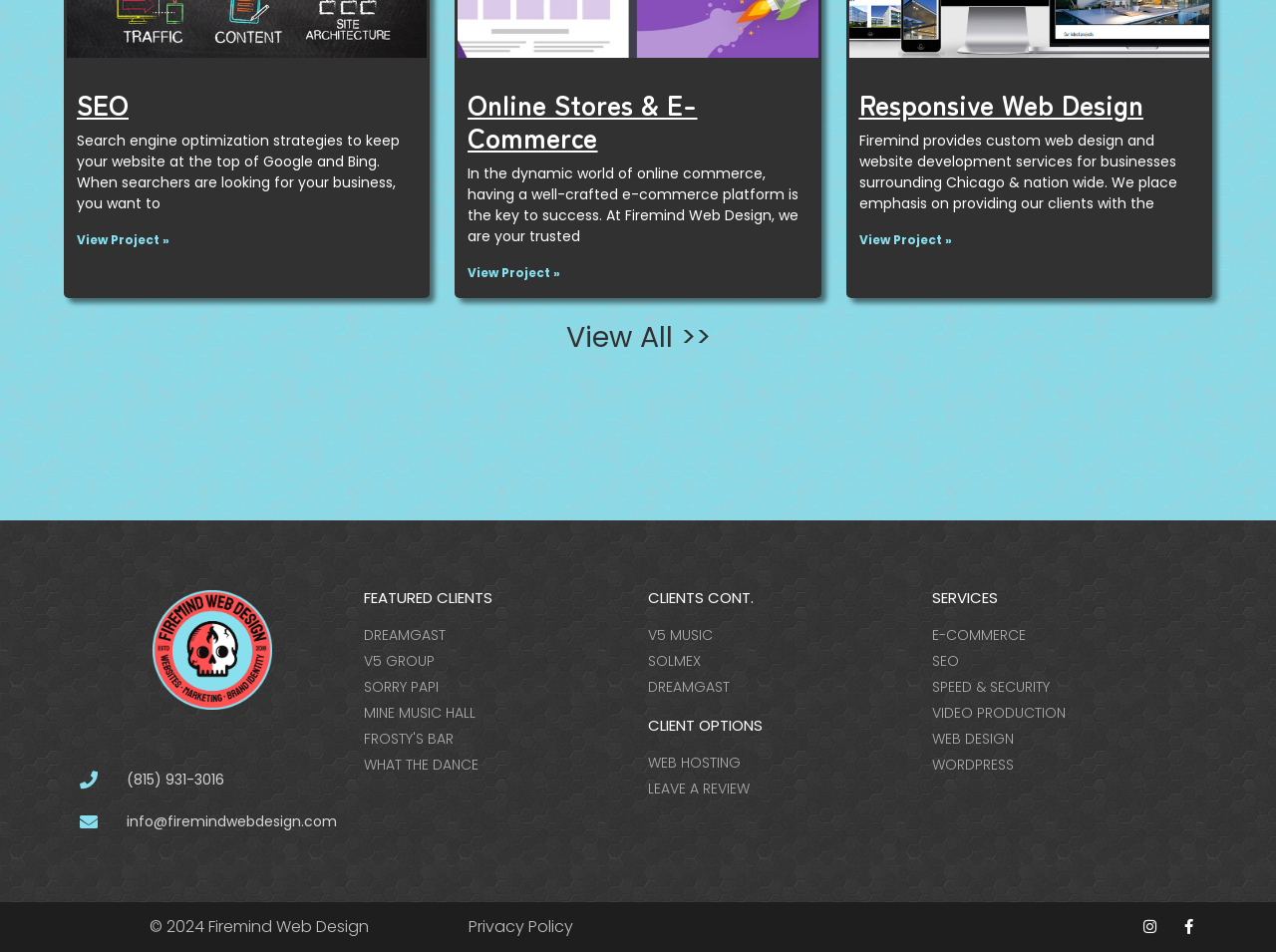Please find the bounding box coordinates of the clickable region needed to complete the following instruction: "View Project of Online Stores & E-Commerce". The bounding box coordinates must consist of four float numbers between 0 and 1, i.e., [left, top, right, bottom].

[0.367, 0.277, 0.439, 0.295]